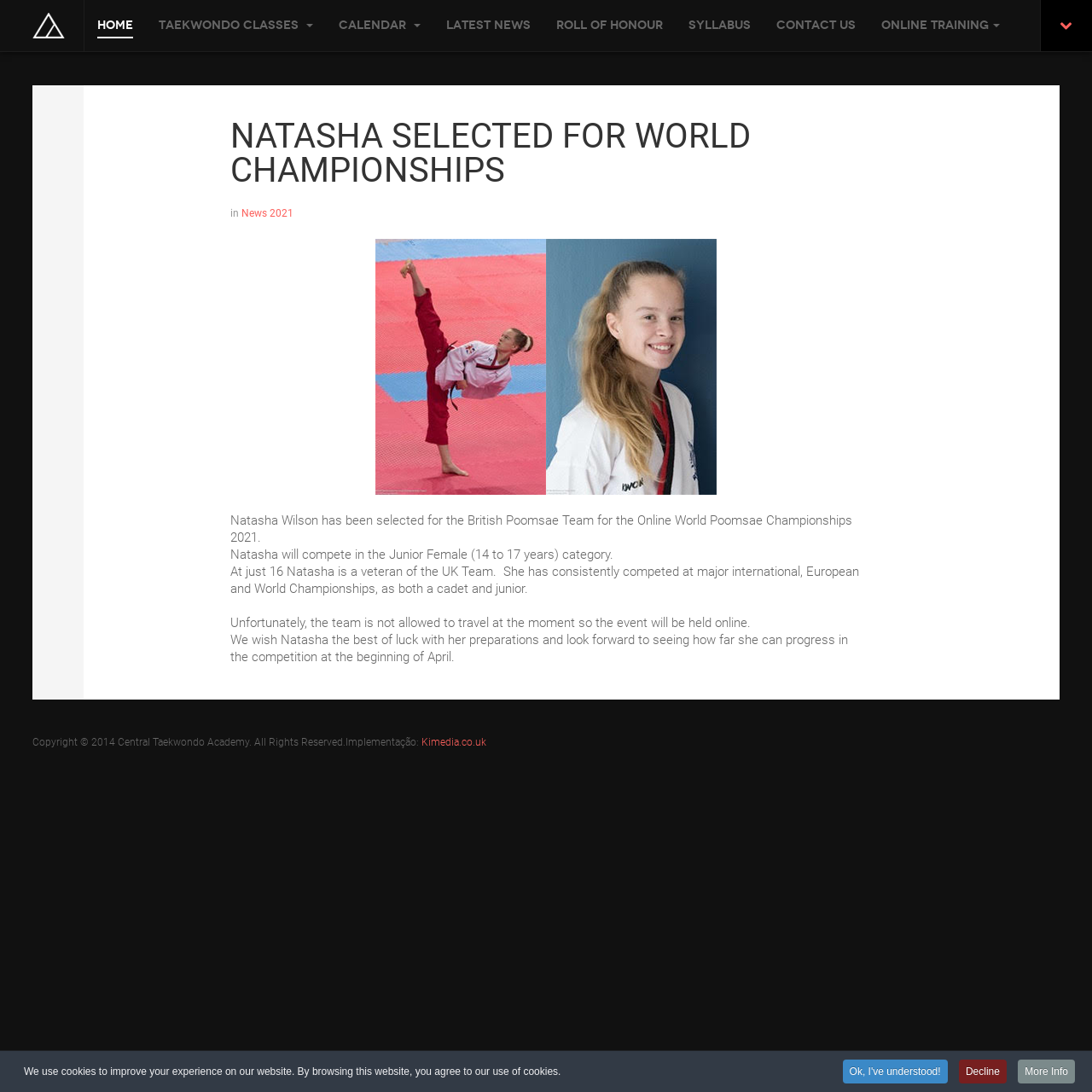Answer the question below with a single word or a brief phrase: 
What is Natasha competing in?

Online World Poomsae Championships 2021